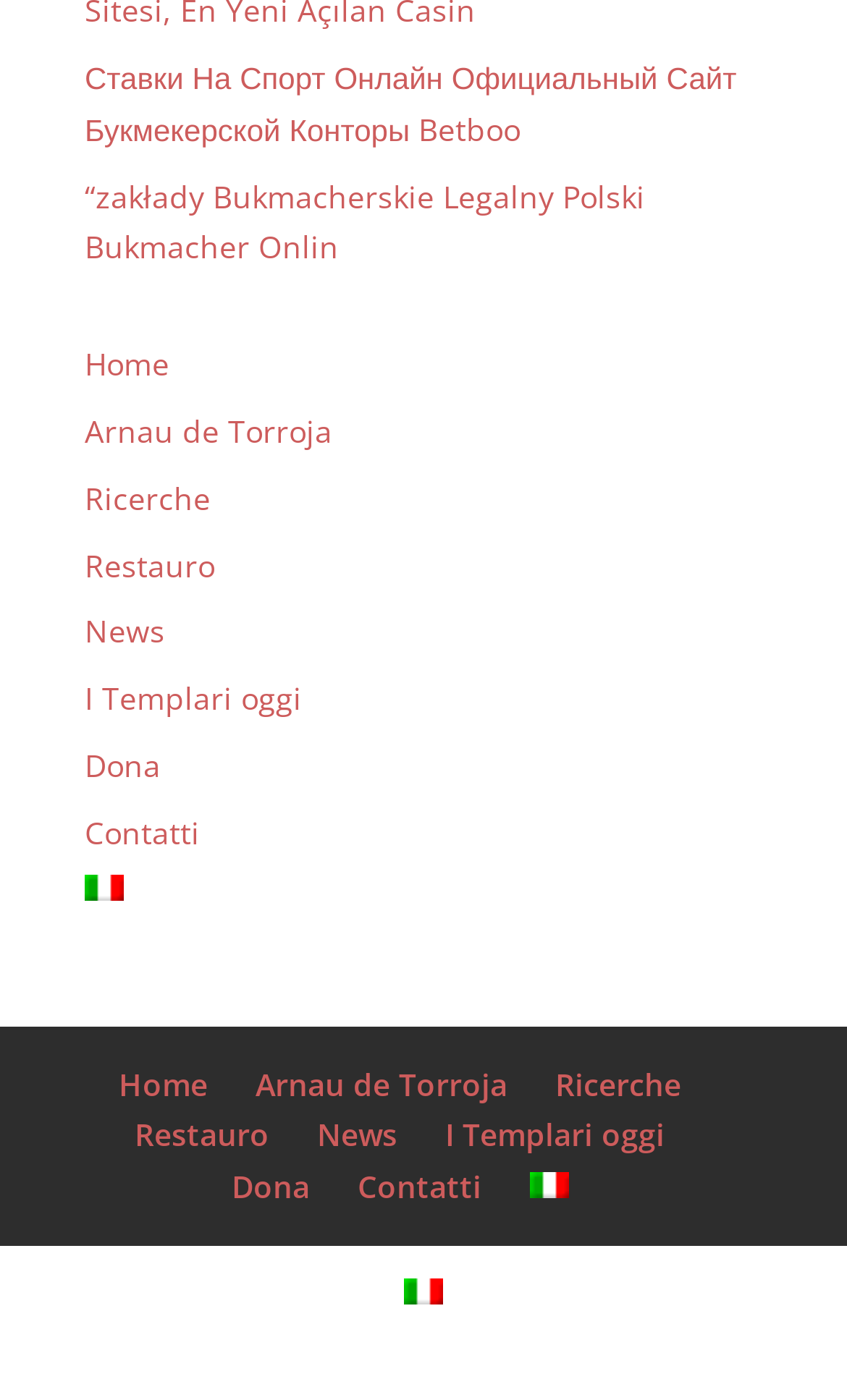Please answer the following question using a single word or phrase: 
How many links are in the top navigation bar?

11